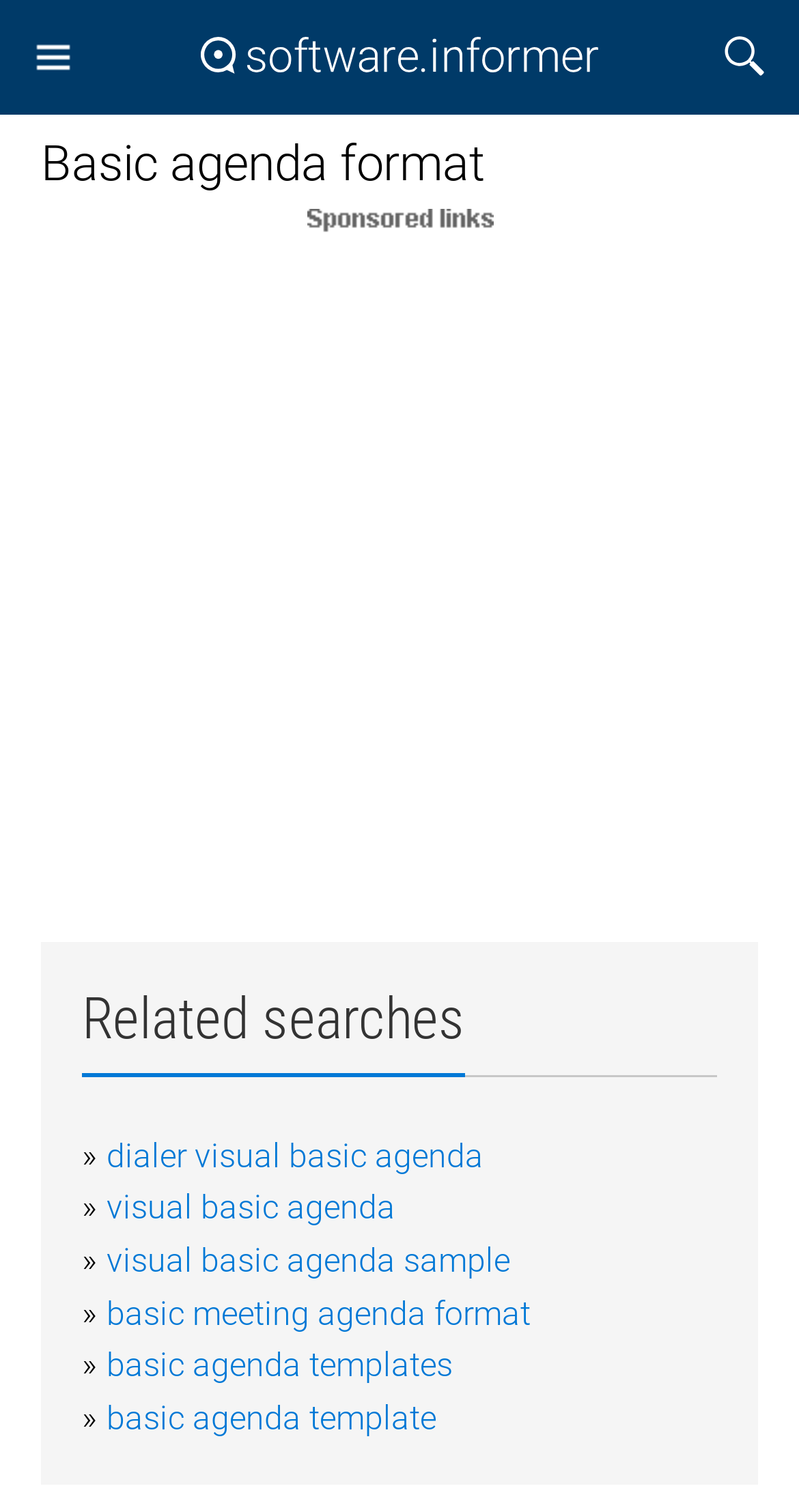Carefully examine the image and provide an in-depth answer to the question: What is the function of the 'Search' link?

The 'Search' link is likely a search function that allows users to search for specific software downloads on the webpage. Its presence near the top of the webpage suggests that it is a prominent feature.